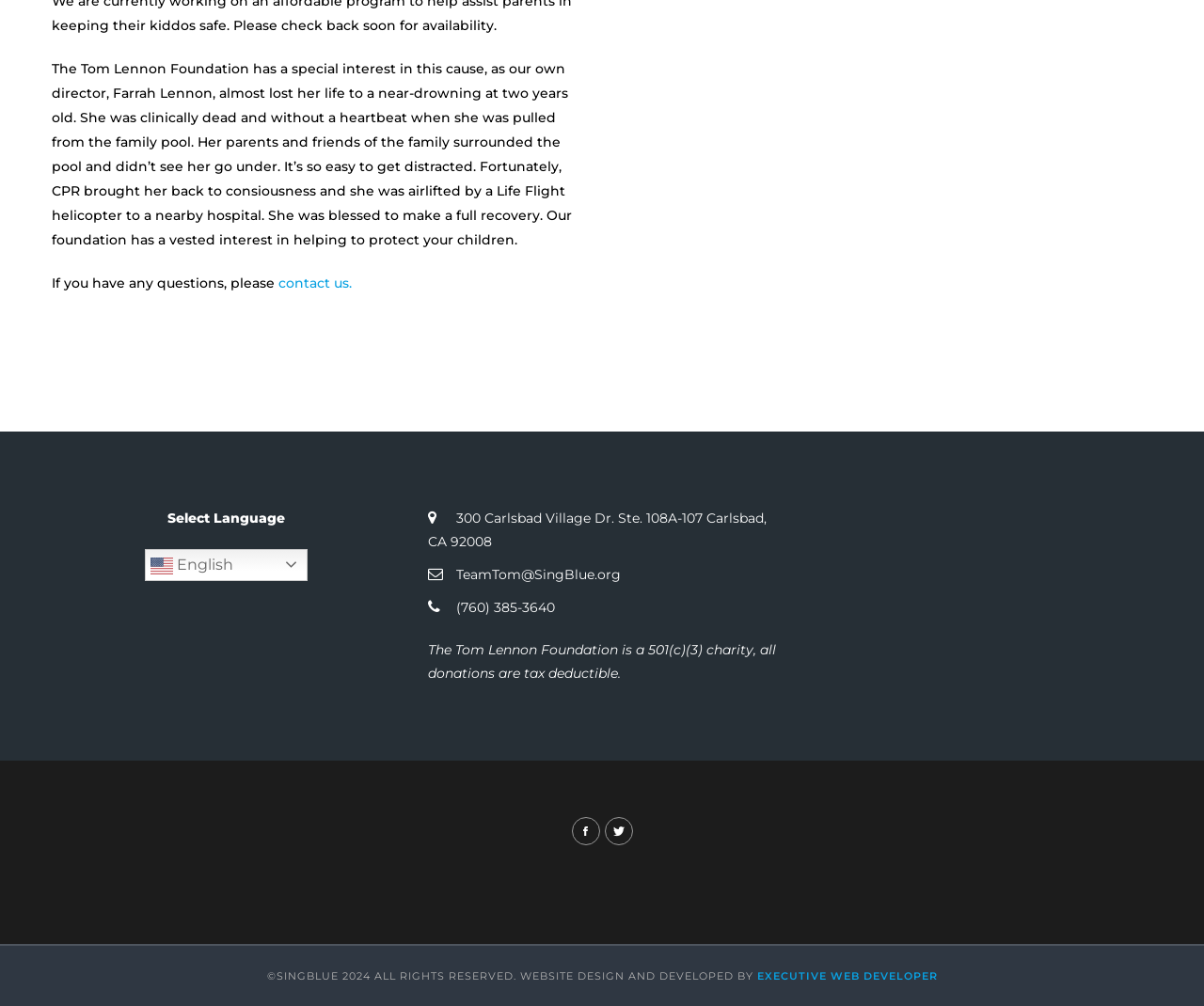Can you find the bounding box coordinates for the UI element given this description: "NLRB v. Midland Daily News"? Provide the coordinates as four float numbers between 0 and 1: [left, top, right, bottom].

None